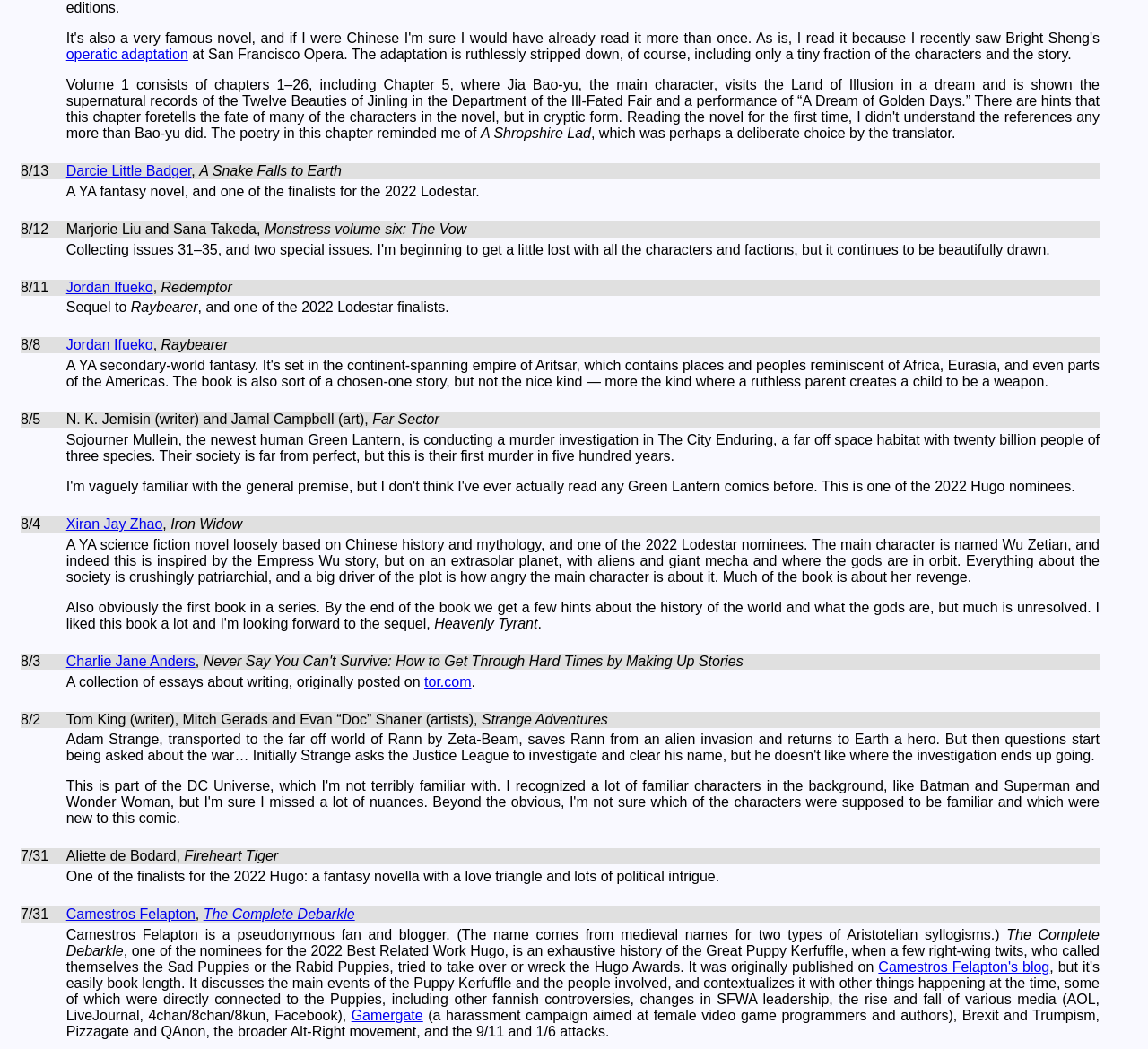How many authors are mentioned on this webpage?
Kindly answer the question with as much detail as you can.

I counted the number of unique author names mentioned on the webpage, including Darcie Little Badger, Marjorie Liu, Jordan Ifueko, N. K. Jemisin, Xiran Jay Zhao, Charlie Jane Anders, Tom King, Aliette de Bodard, and Camestros Felapton.